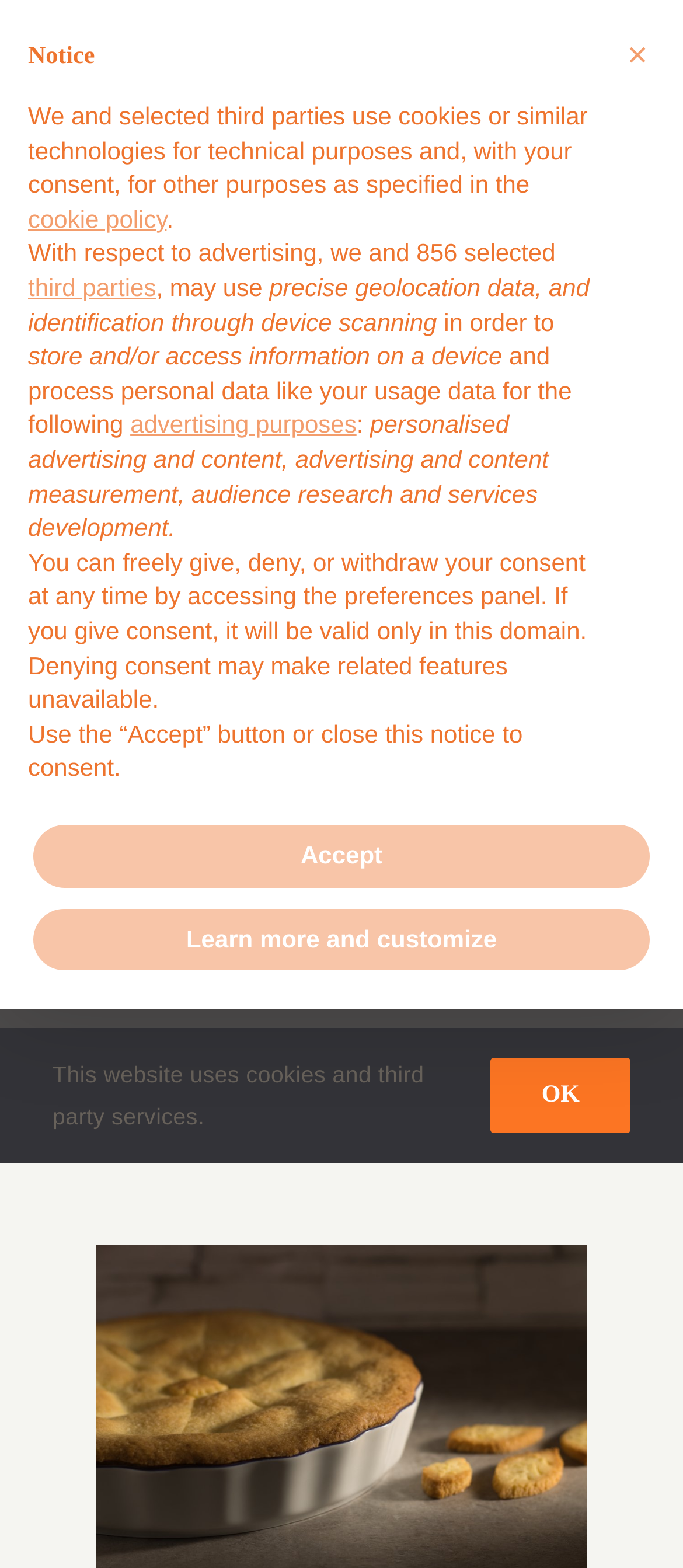Based on the image, please respond to the question with as much detail as possible:
What is the name of the website?

I determined the name of the website by looking at the logo link element, which has the text 'MyItalianCooking Logo' and is located at the top left corner of the page.